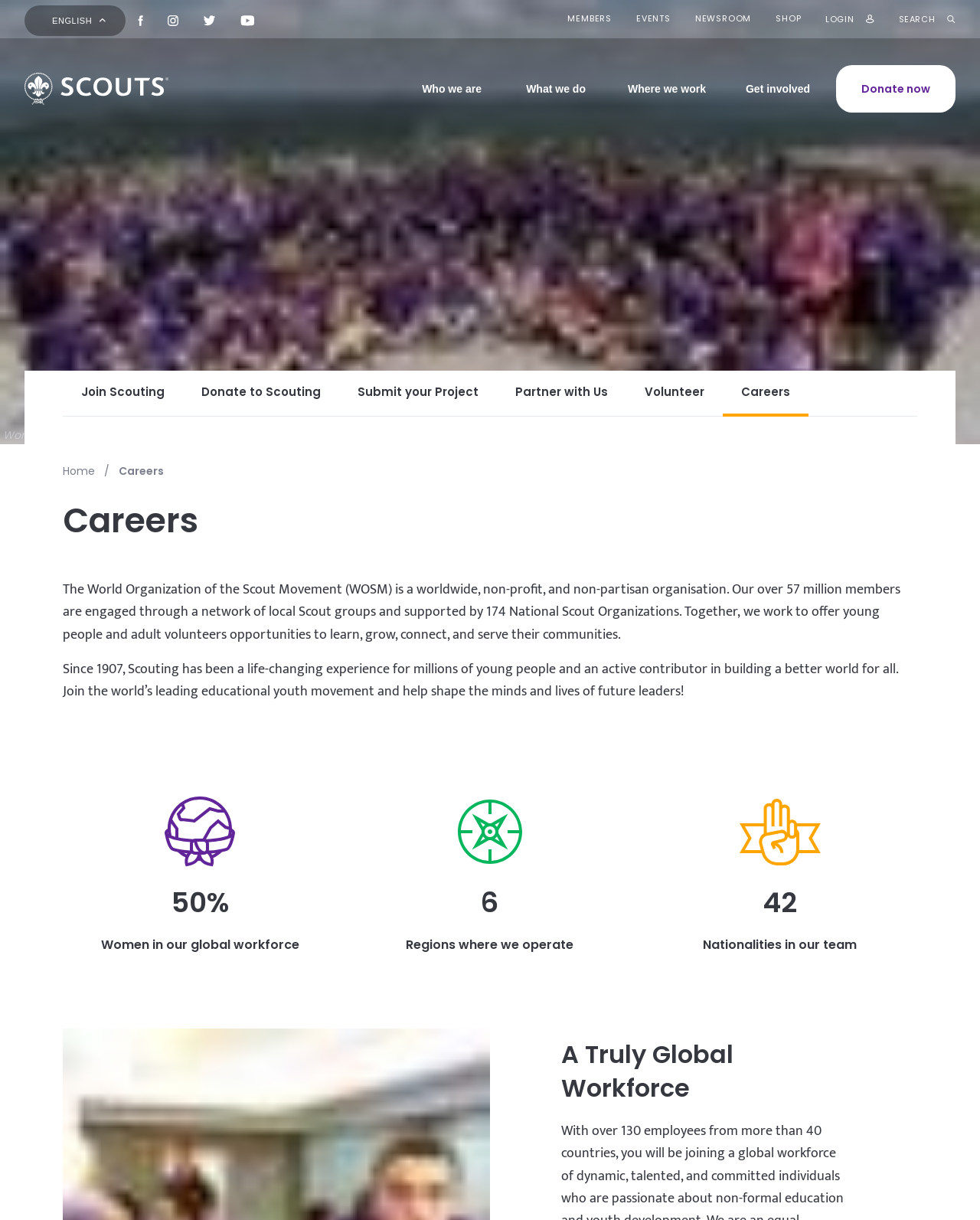Use a single word or phrase to respond to the question:
What is the name of the organization?

World Organization of the Scout Movement